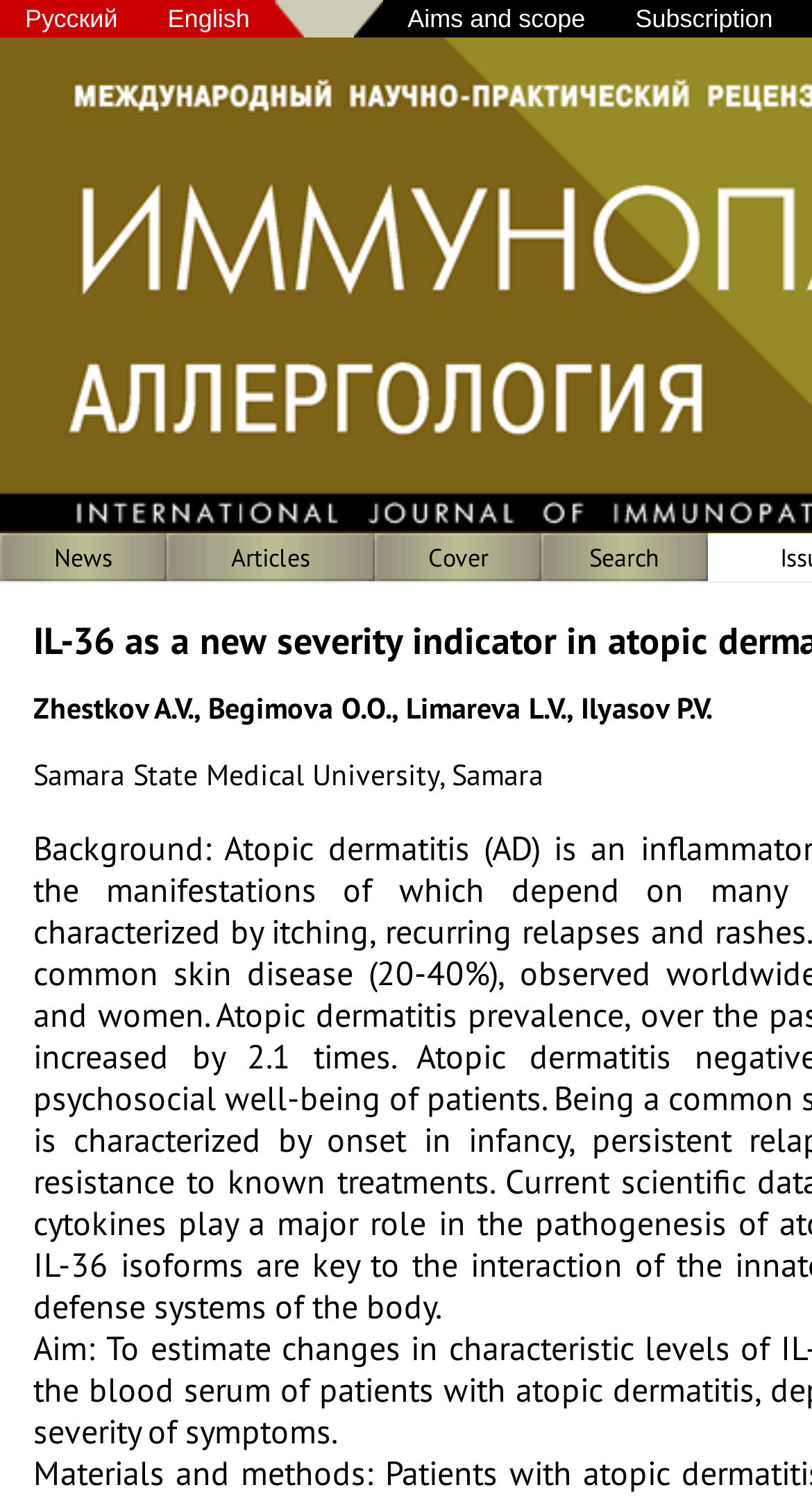How many main navigation items are there?
Answer the question based on the image using a single word or a brief phrase.

5